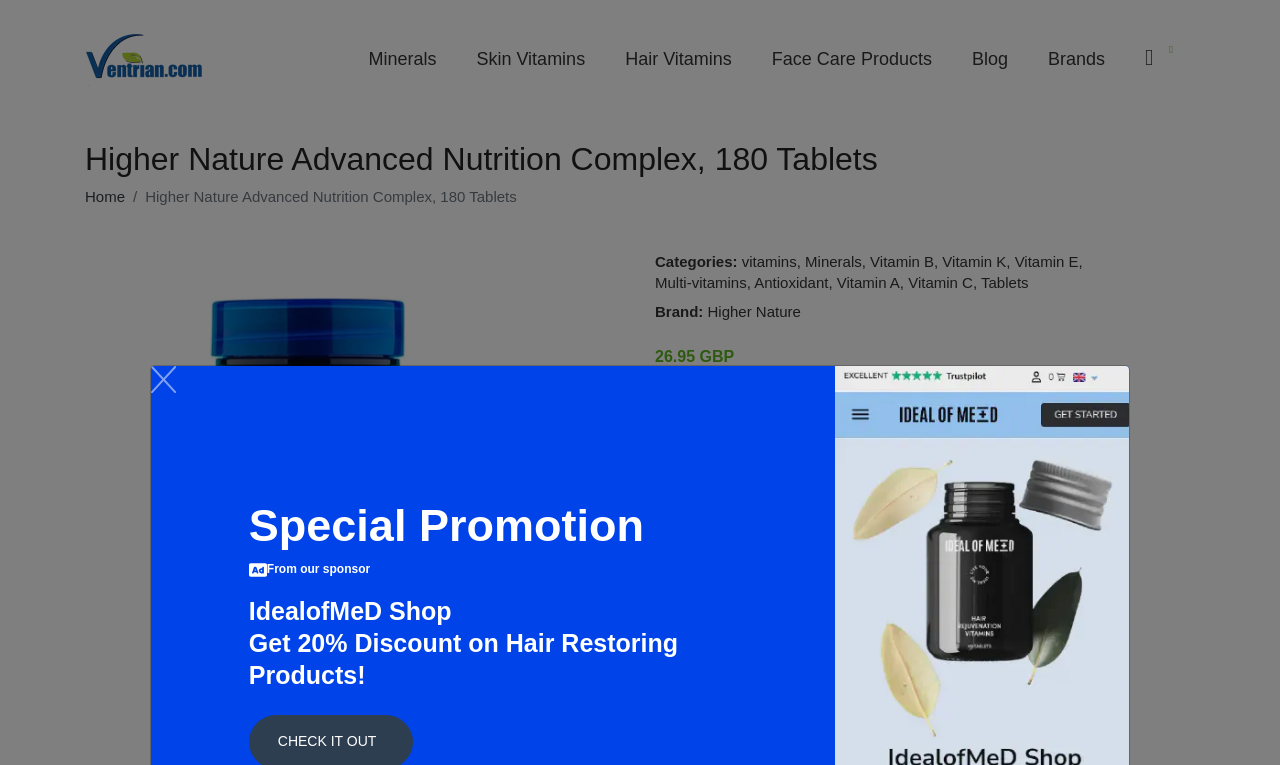Determine the bounding box coordinates for the area that needs to be clicked to fulfill this task: "Read the blog". The coordinates must be given as four float numbers between 0 and 1, i.e., [left, top, right, bottom].

[0.744, 0.036, 0.803, 0.121]